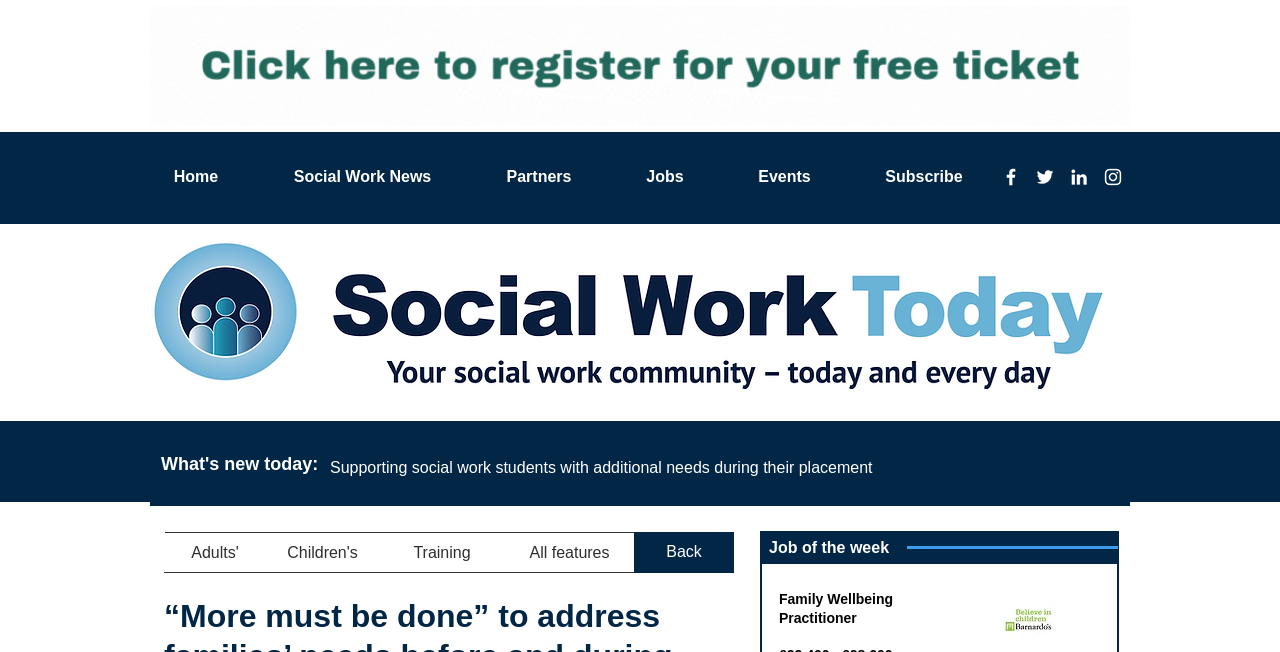Please find the bounding box coordinates of the element's region to be clicked to carry out this instruction: "Click the 'Jobs' link".

[0.476, 0.25, 0.563, 0.293]